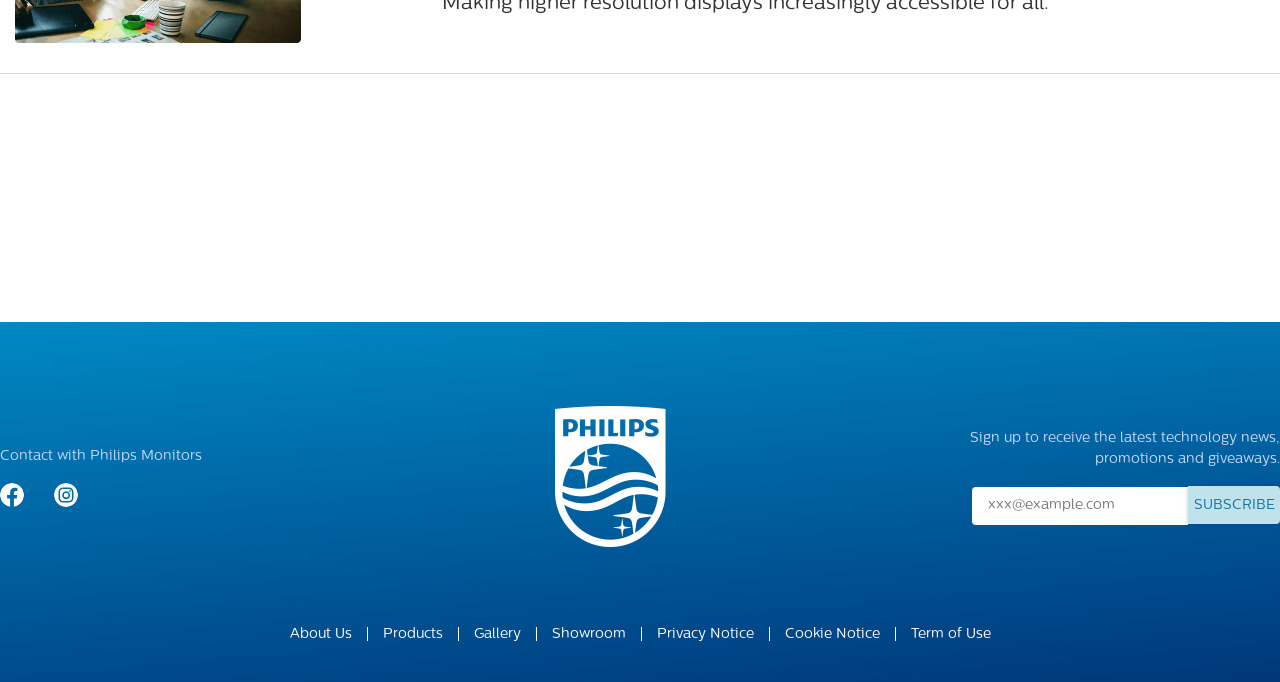What is the image located at the top of the webpage?
Answer with a single word or phrase, using the screenshot for reference.

Philips Monitors logo